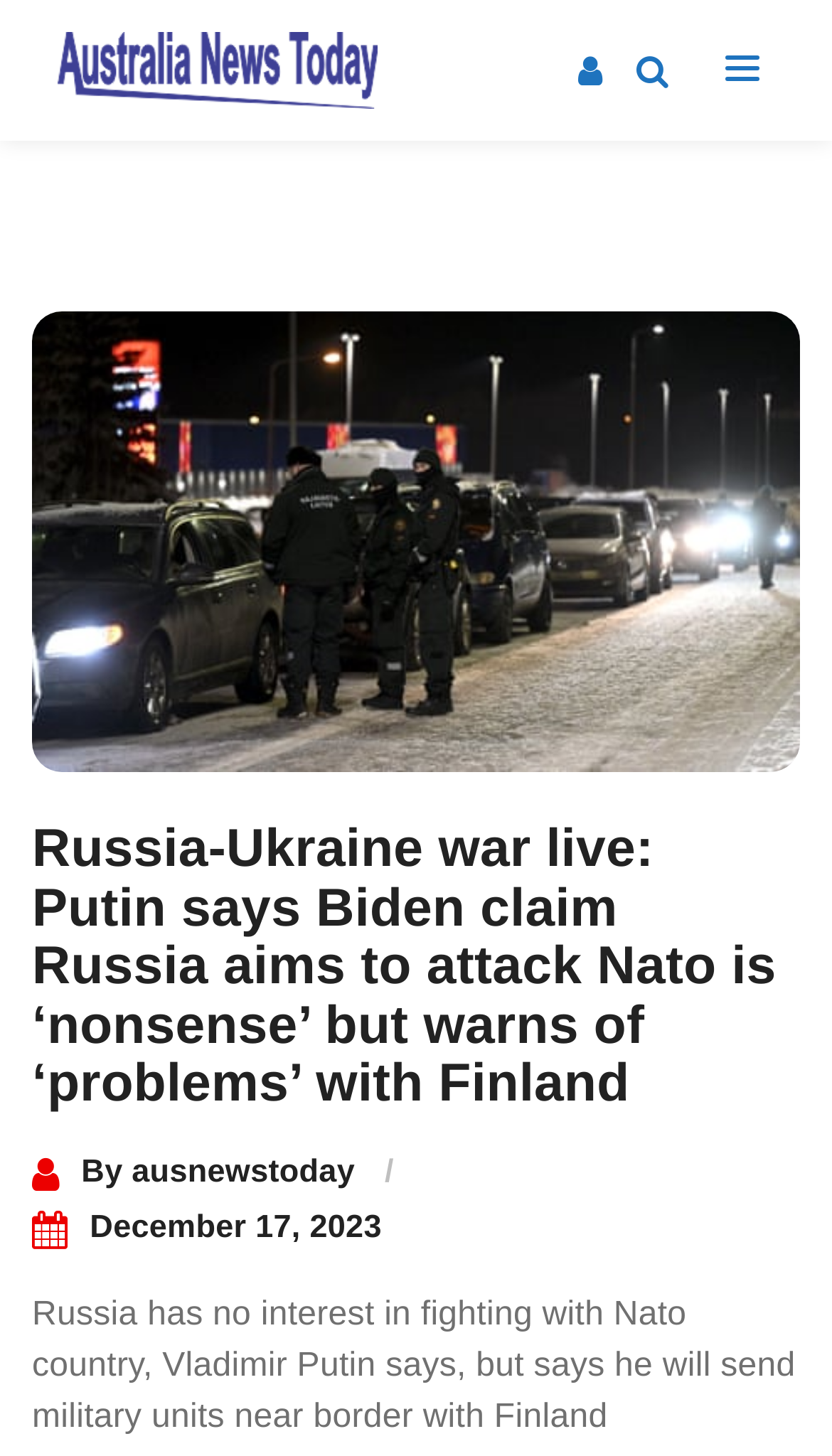Please find the bounding box coordinates (top-left x, top-left y, bottom-right x, bottom-right y) in the screenshot for the UI element described as follows: December 17, 2023

[0.108, 0.831, 0.459, 0.856]